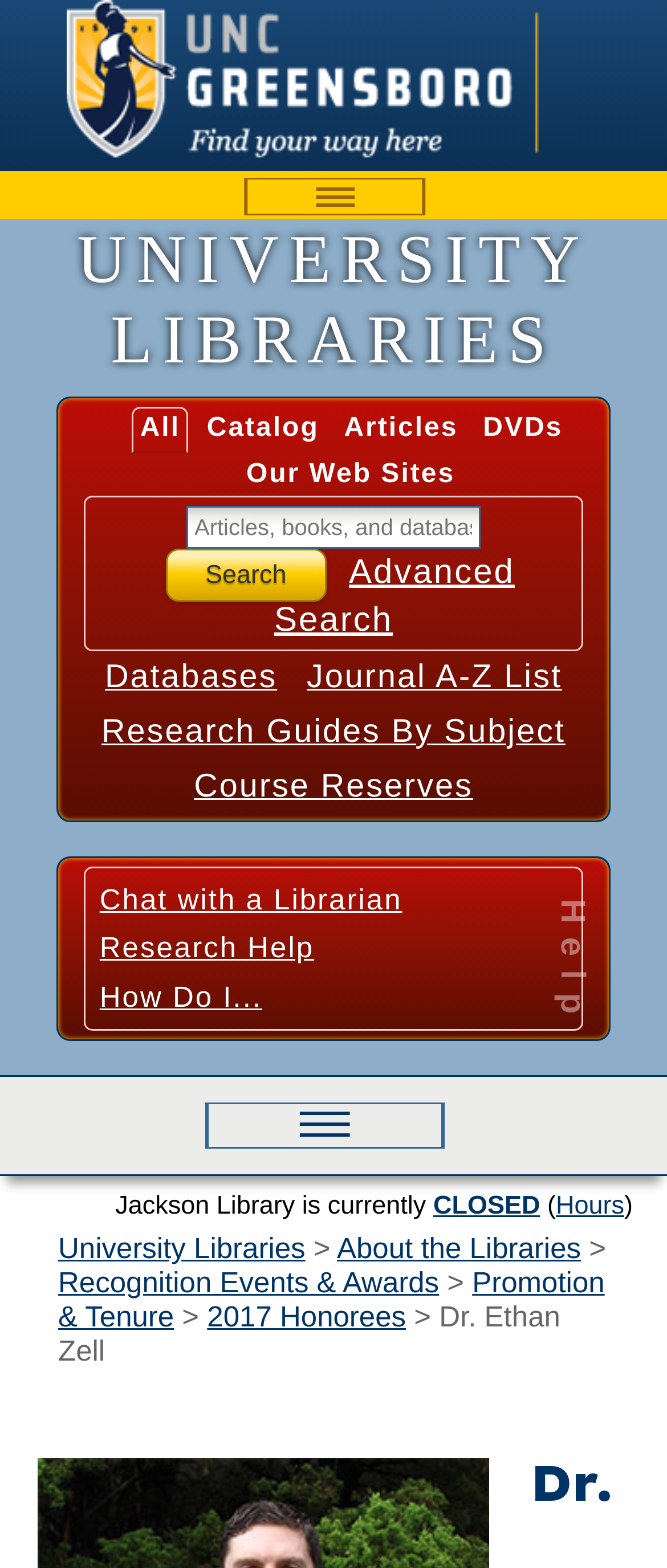Can you find the bounding box coordinates for the UI element given this description: "Research Help"? Provide the coordinates as four float numbers between 0 and 1: [left, top, right, bottom].

[0.149, 0.455, 0.471, 0.476]